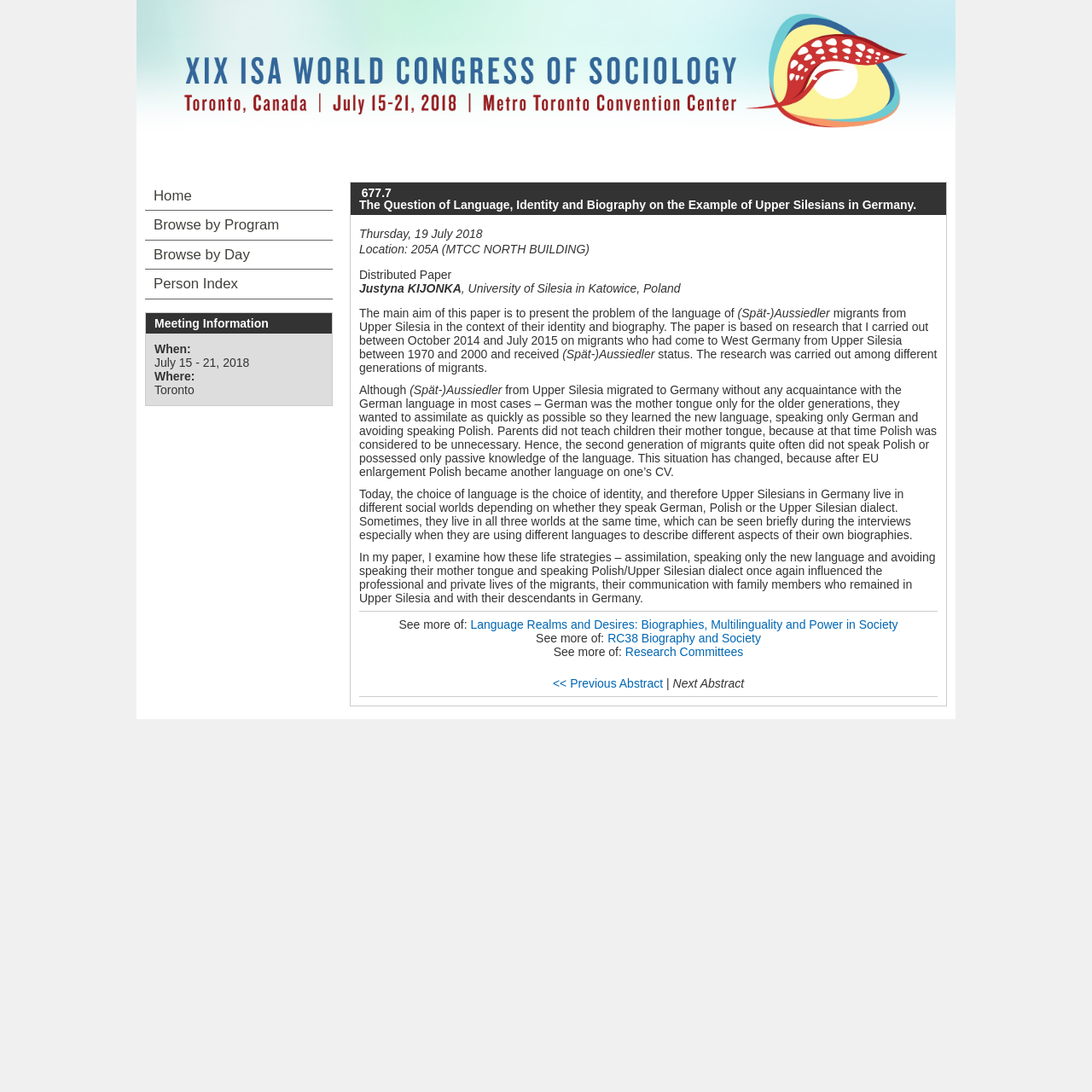Answer the following query with a single word or phrase:
Where was the XIX ISA World Congress of Sociology held?

Toronto